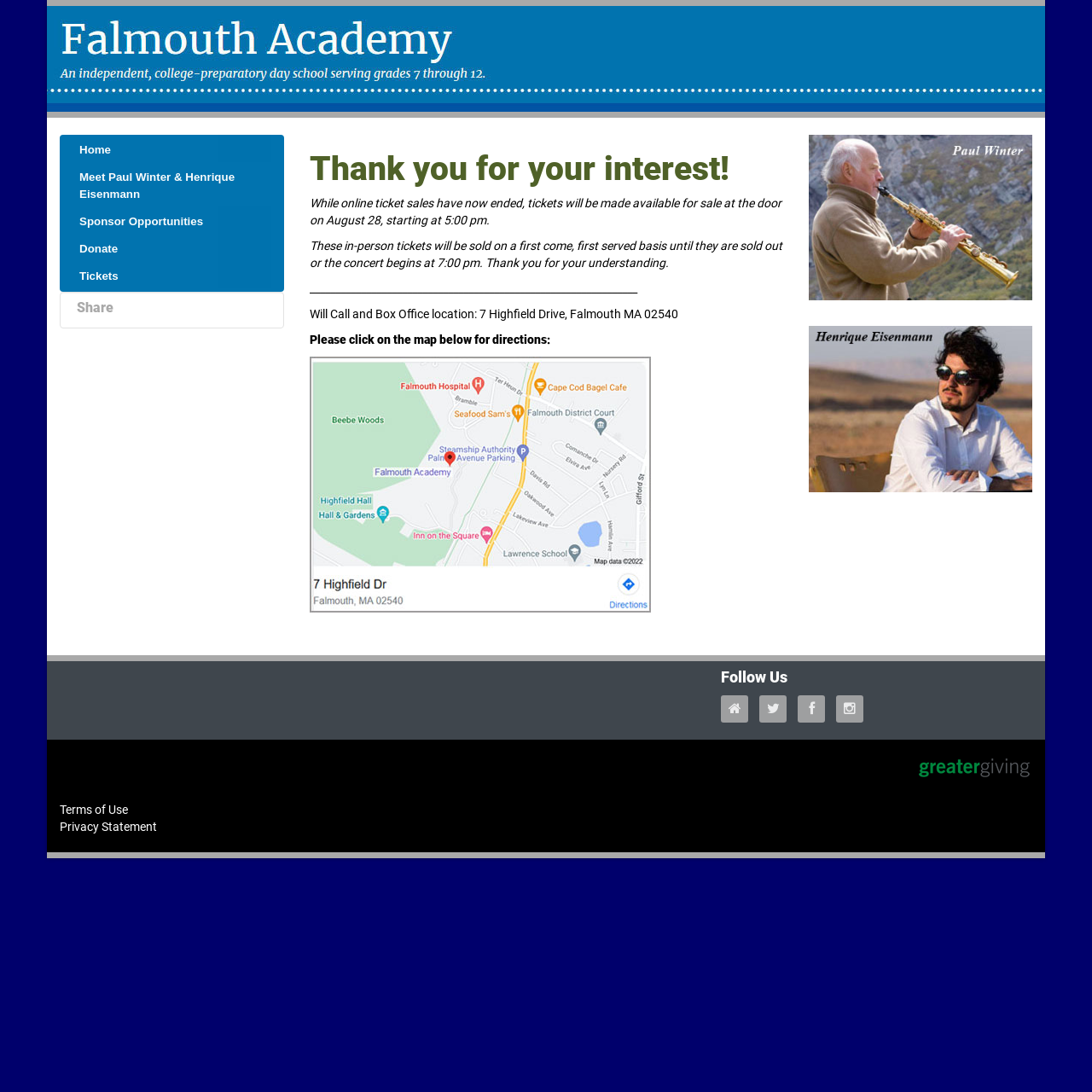Pinpoint the bounding box coordinates of the clickable element to carry out the following instruction: "Check the 'Terms of Use'."

[0.055, 0.735, 0.117, 0.748]